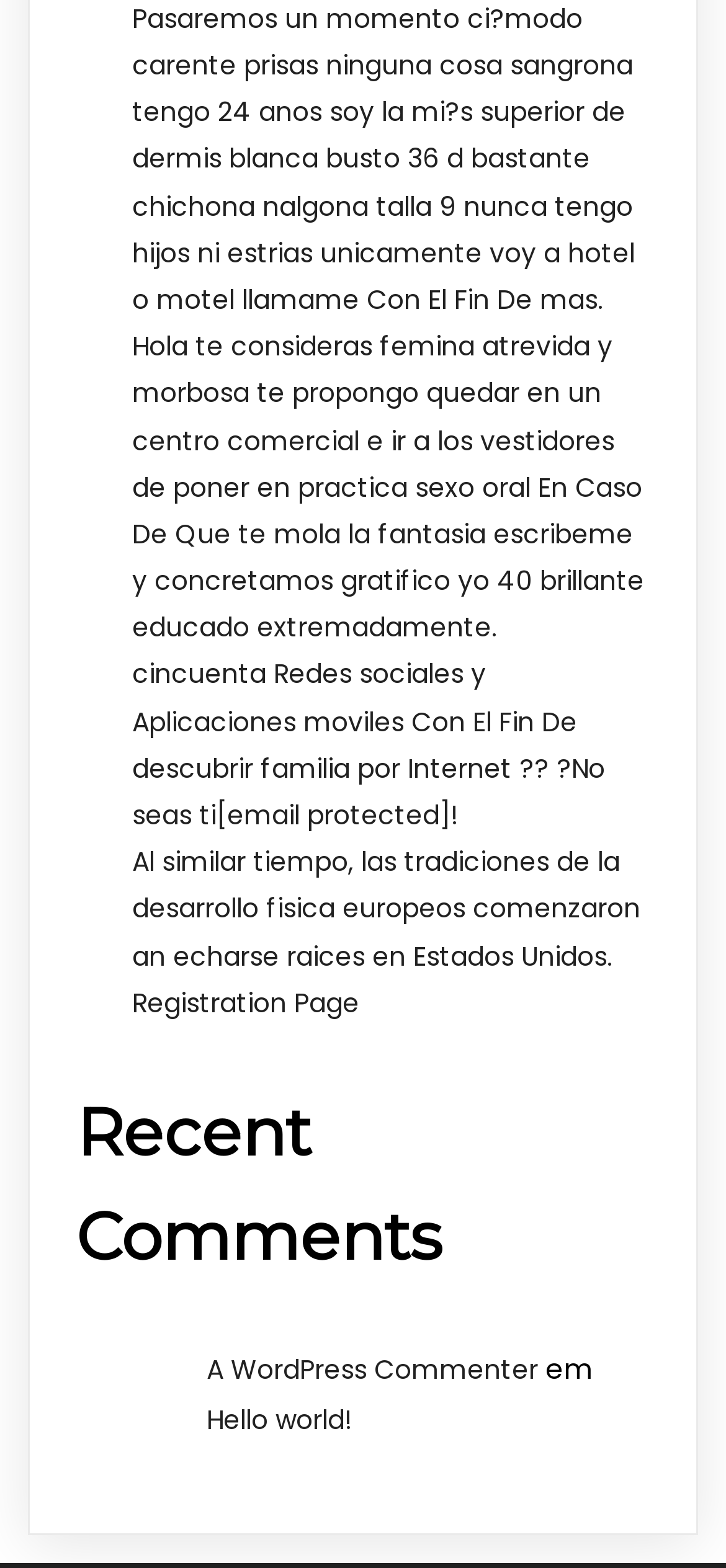Please answer the following question using a single word or phrase: 
Who wrote the first comment?

A WordPress Commenter